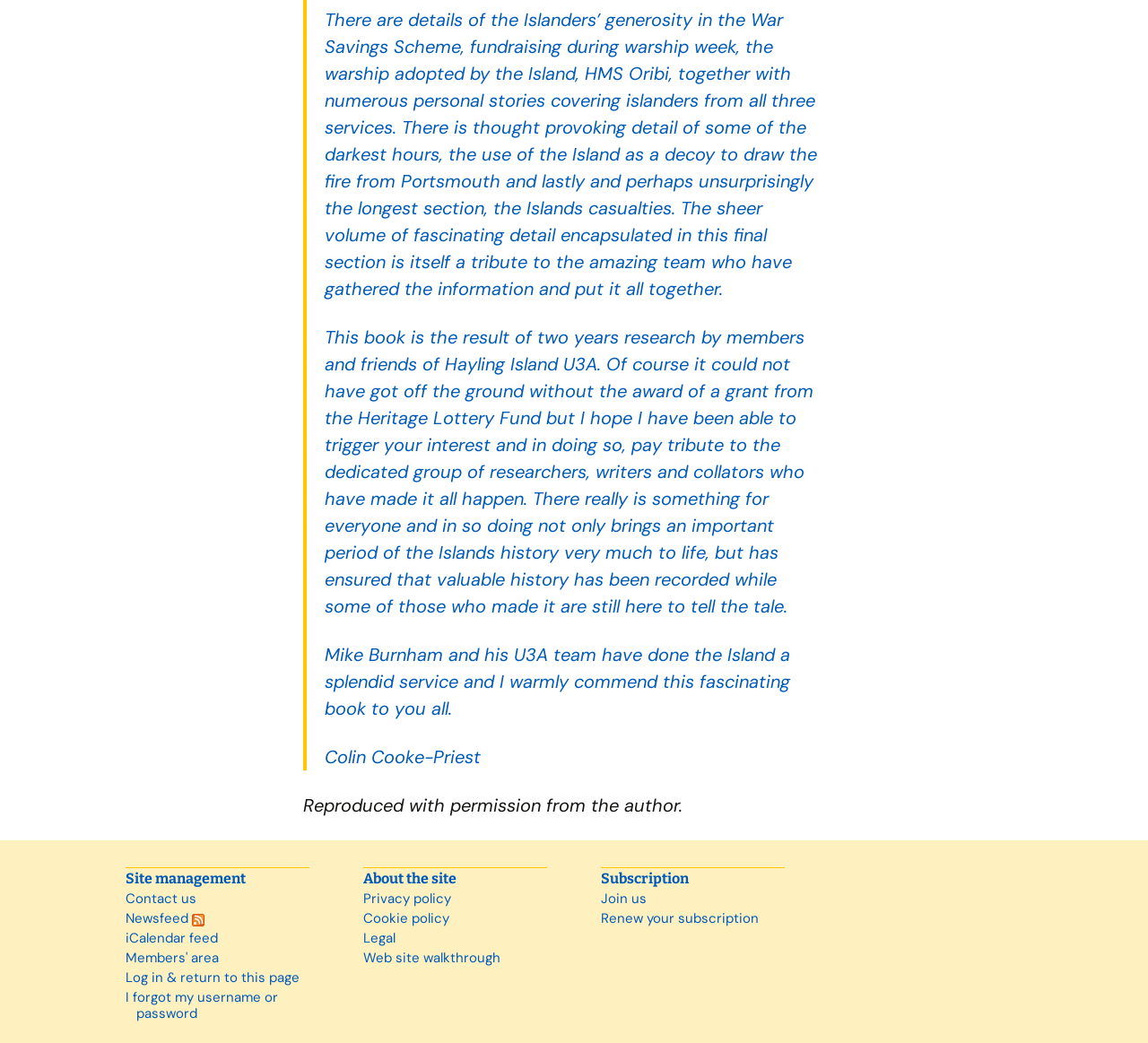Please determine the bounding box coordinates of the element's region to click for the following instruction: "Check the privacy policy".

[0.316, 0.853, 0.393, 0.87]